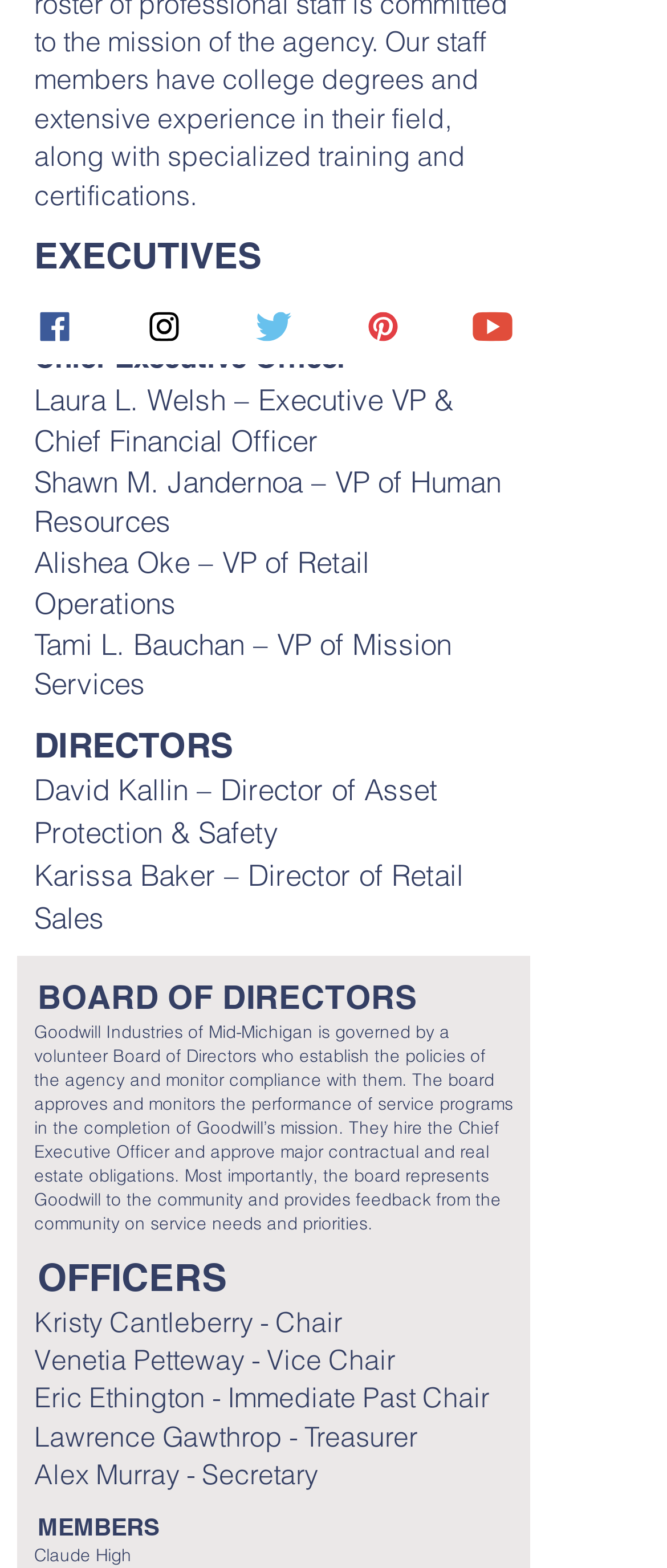Based on the provided description, "SHOP GOODWILL", find the bounding box of the corresponding UI element in the screenshot.

[0.041, 0.007, 0.382, 0.035]